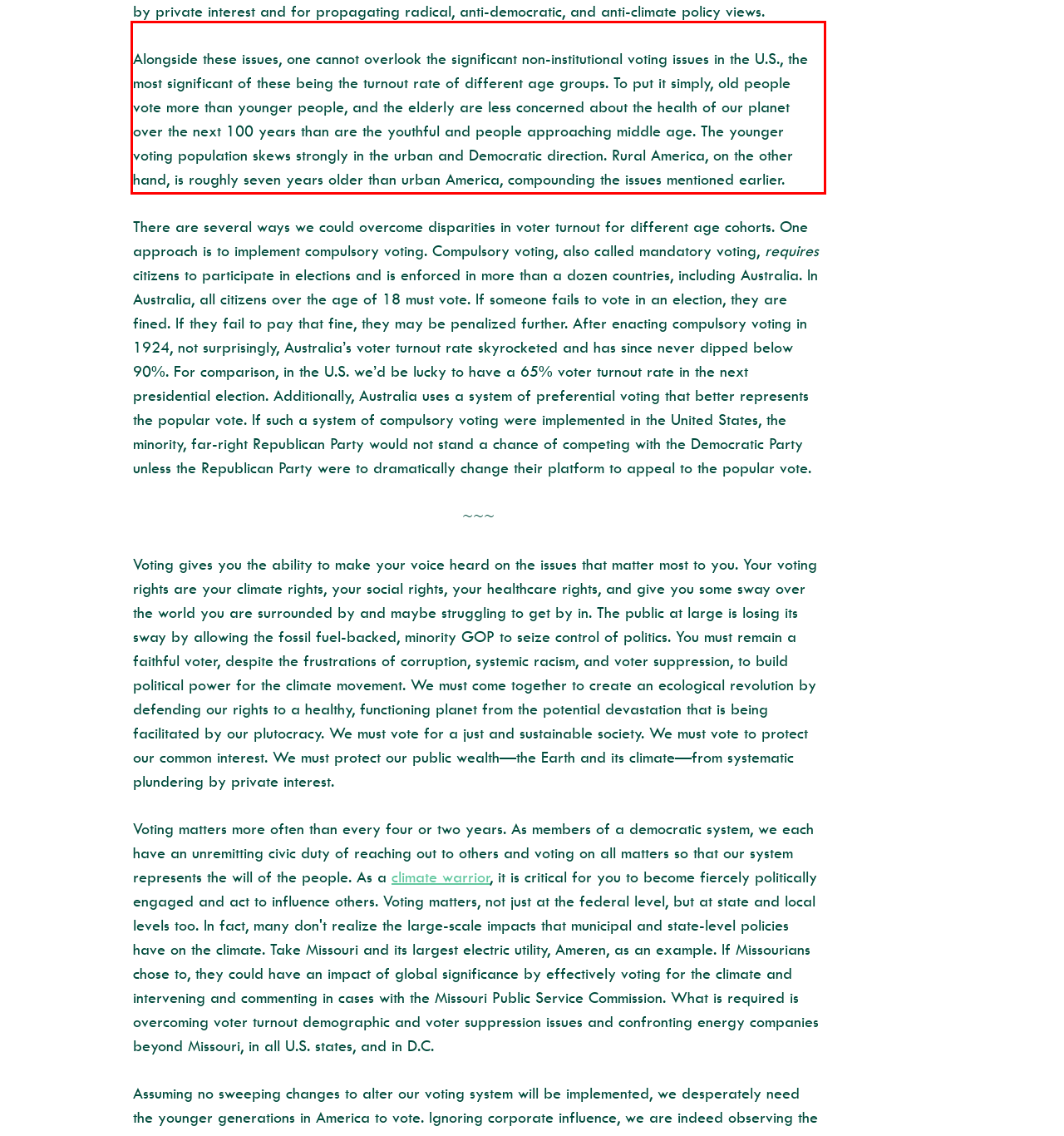Please take the screenshot of the webpage, find the red bounding box, and generate the text content that is within this red bounding box.

Alongside these issues, one cannot overlook the significant non-institutional voting issues in the U.S., the most significant of these being the turnout rate of different age groups. To put it simply, old people vote more than younger people, and the elderly are less concerned about the health of our planet over the next 100 years than are the youthful and people approaching middle age. The younger voting population skews strongly in the urban and Democratic direction. Rural America, on the other hand, is roughly seven years older than urban America, compounding the issues mentioned earlier.